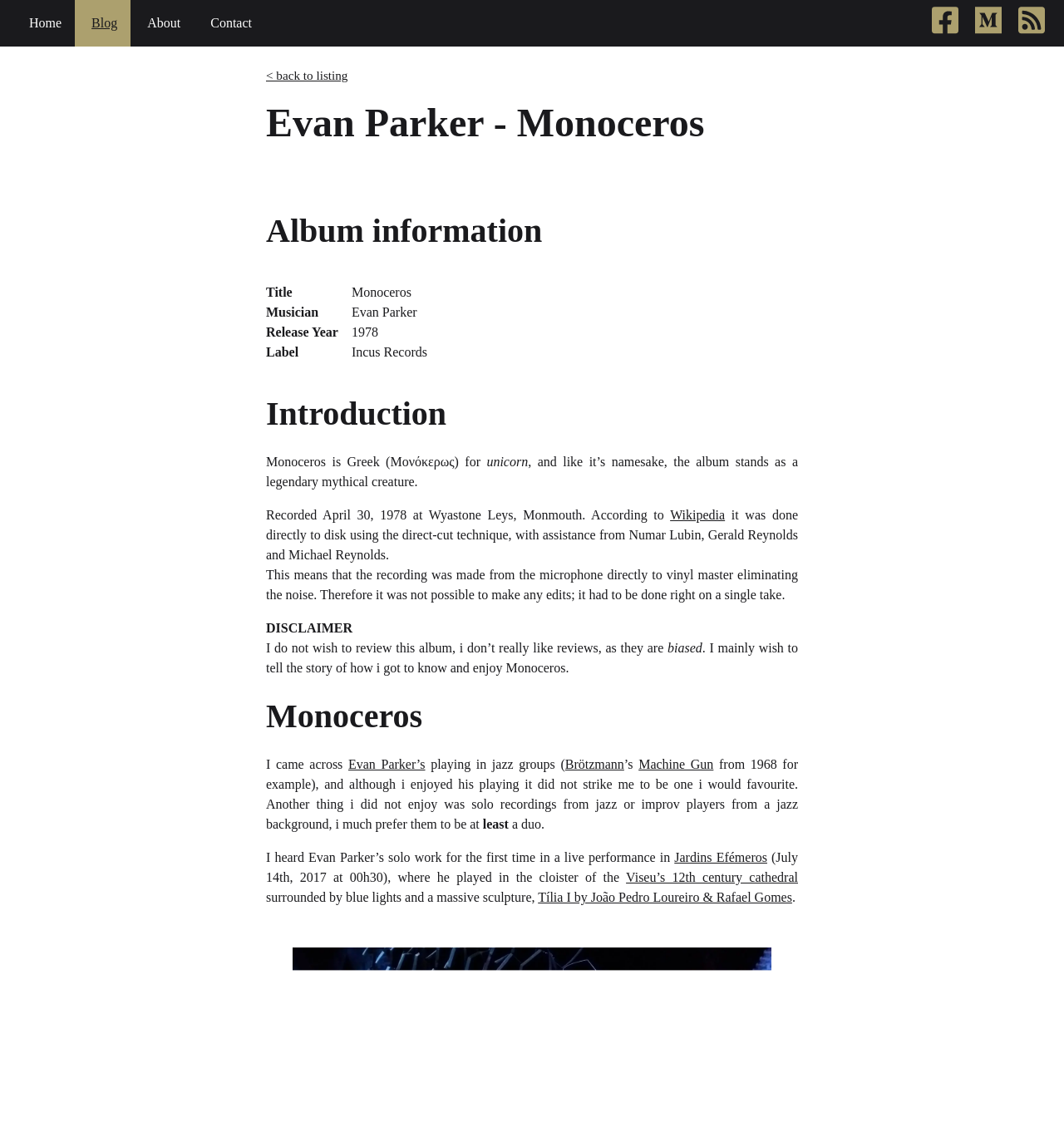What is the title of the album?
Based on the screenshot, provide your answer in one word or phrase.

Monoceros